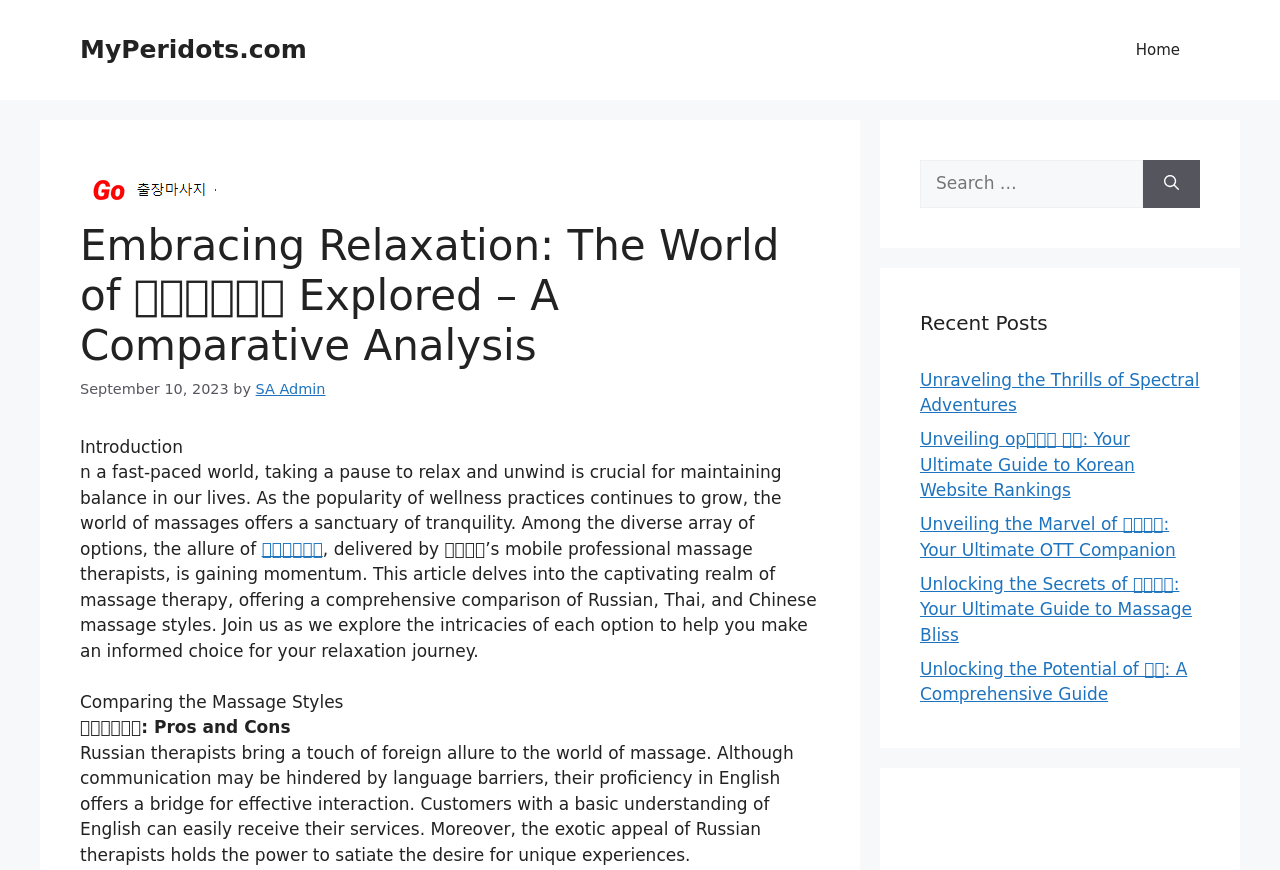Please provide the bounding box coordinates for the UI element as described: "SA Admin". The coordinates must be four floats between 0 and 1, represented as [left, top, right, bottom].

[0.2, 0.438, 0.254, 0.456]